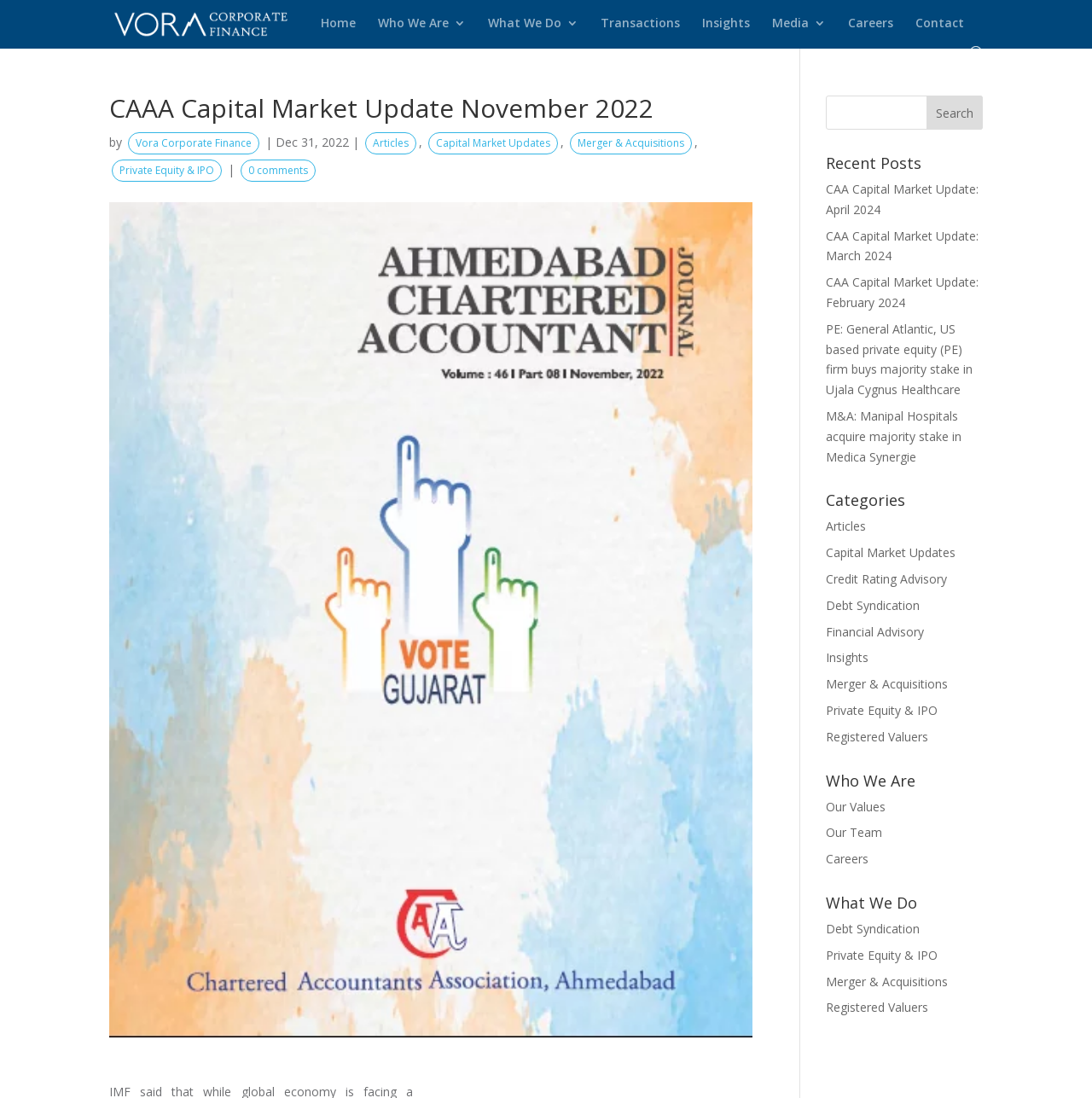Locate the bounding box coordinates of the clickable area needed to fulfill the instruction: "Read next article".

None